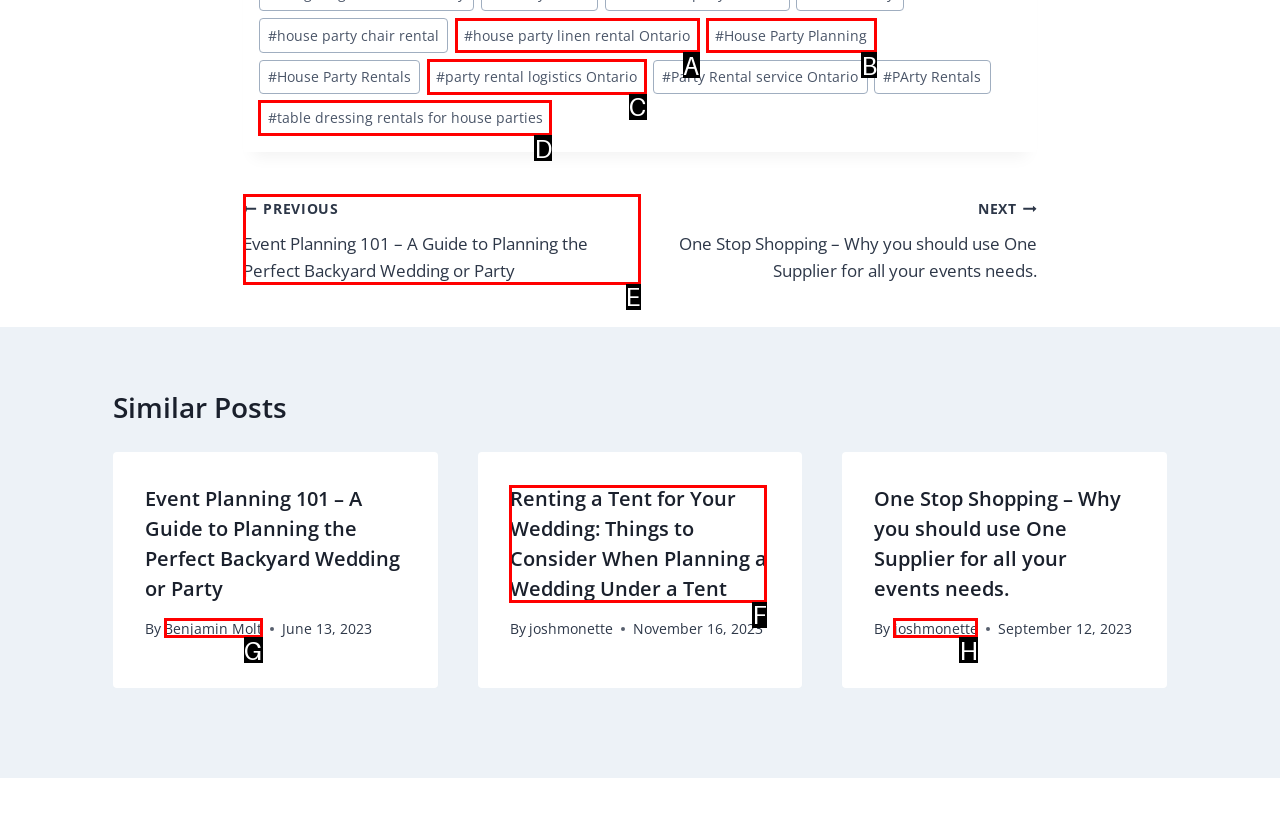Choose the letter of the element that should be clicked to complete the task: Click on 'table dressing rentals for house parties'
Answer with the letter from the possible choices.

D